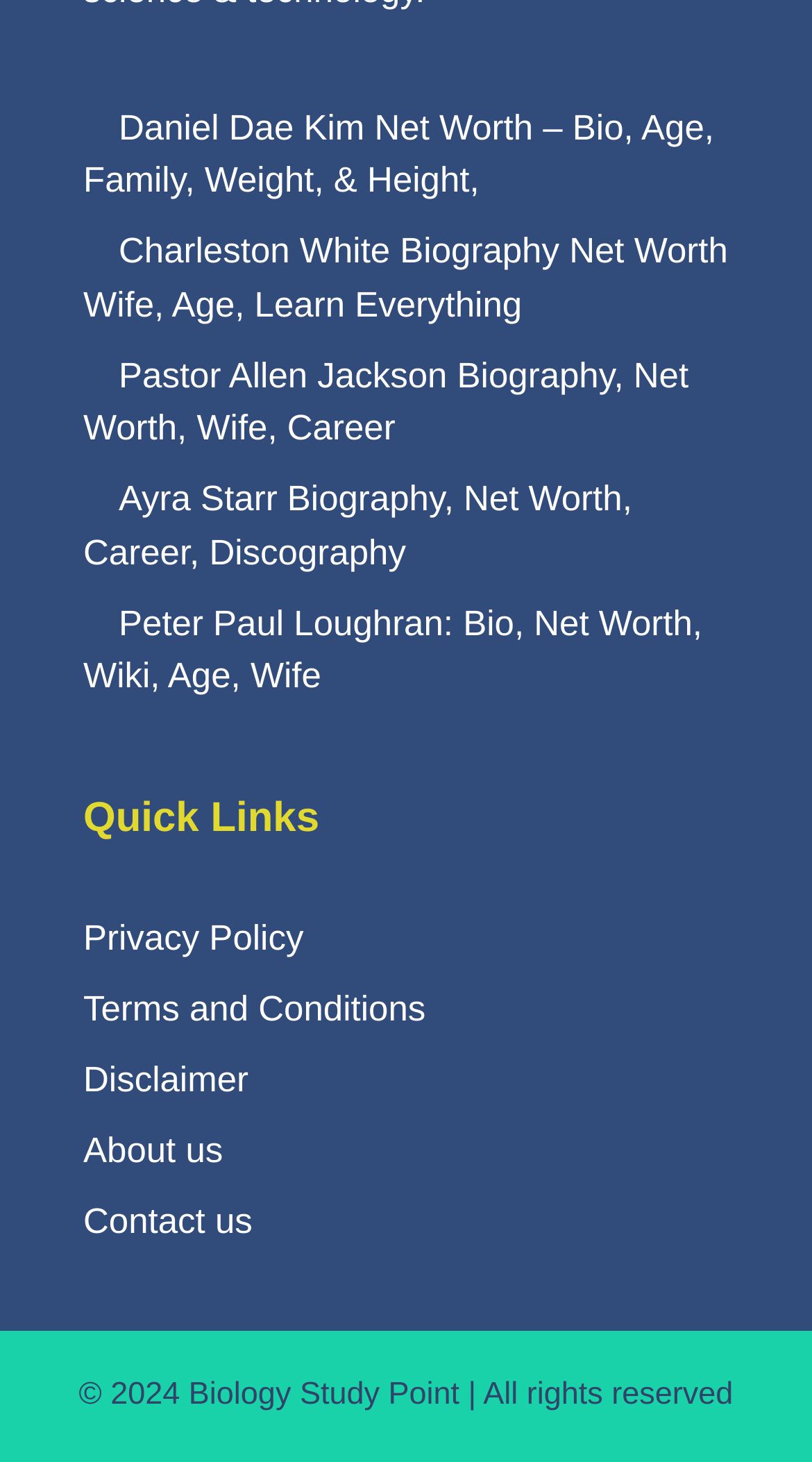What year is mentioned in the copyright notice?
Please provide a comprehensive answer based on the visual information in the image.

The copyright notice at the bottom of the webpage reads '© 2024 Biology Study Point | All rights reserved', which indicates that the year mentioned is 2024.